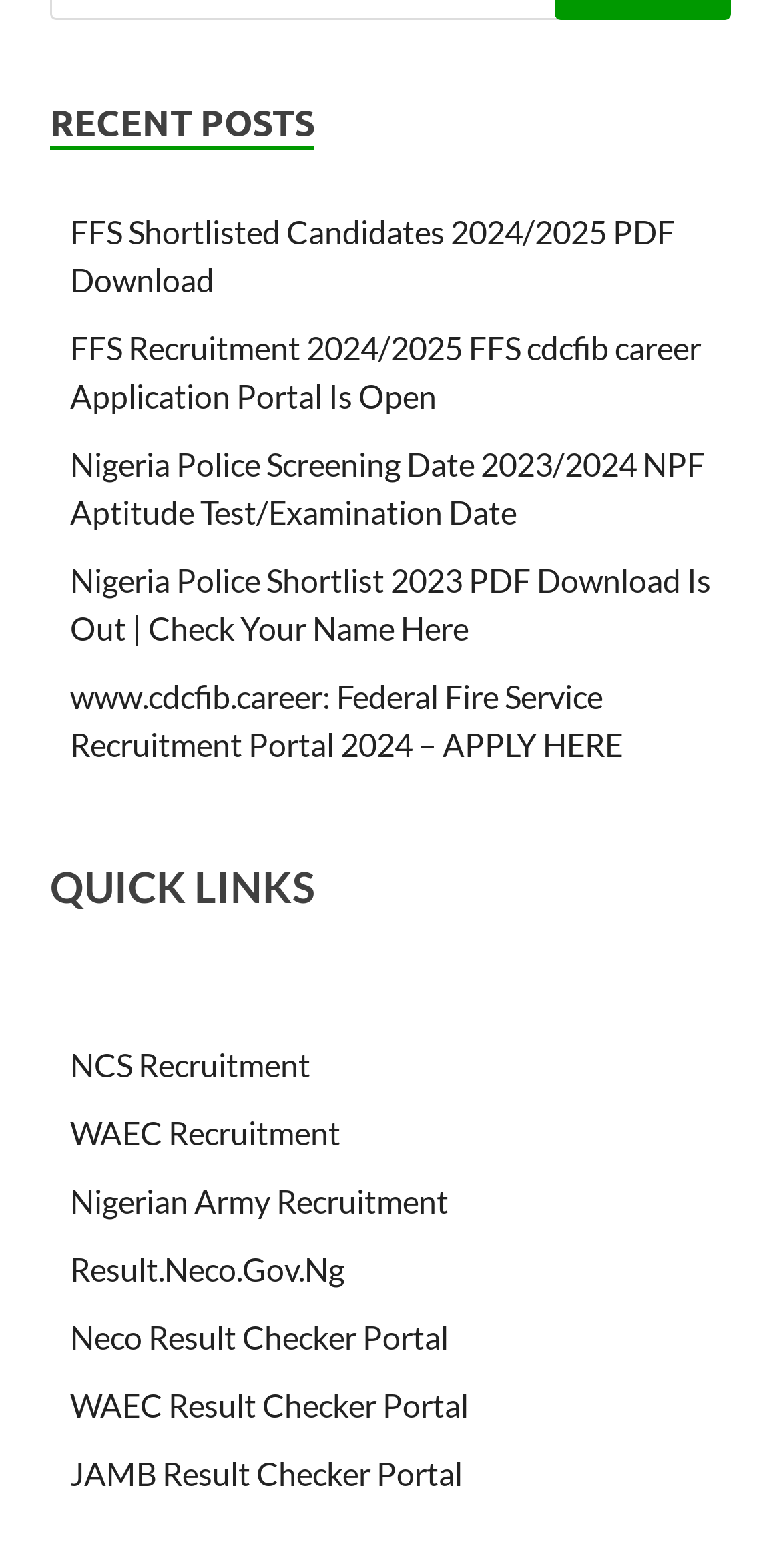What is the topic of the first link?
Please analyze the image and answer the question with as much detail as possible.

The first link on the webpage is titled 'FFS Shortlisted Candidates 2024/2025 PDF Download', which suggests that it is related to the shortlisted candidates for the Federal Fire Service (FFS) recruitment.